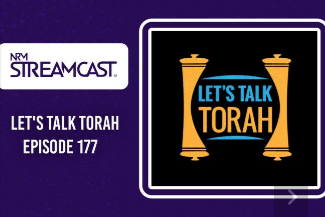What is the background color of the graphic?
From the image, respond using a single word or phrase.

Deep purple